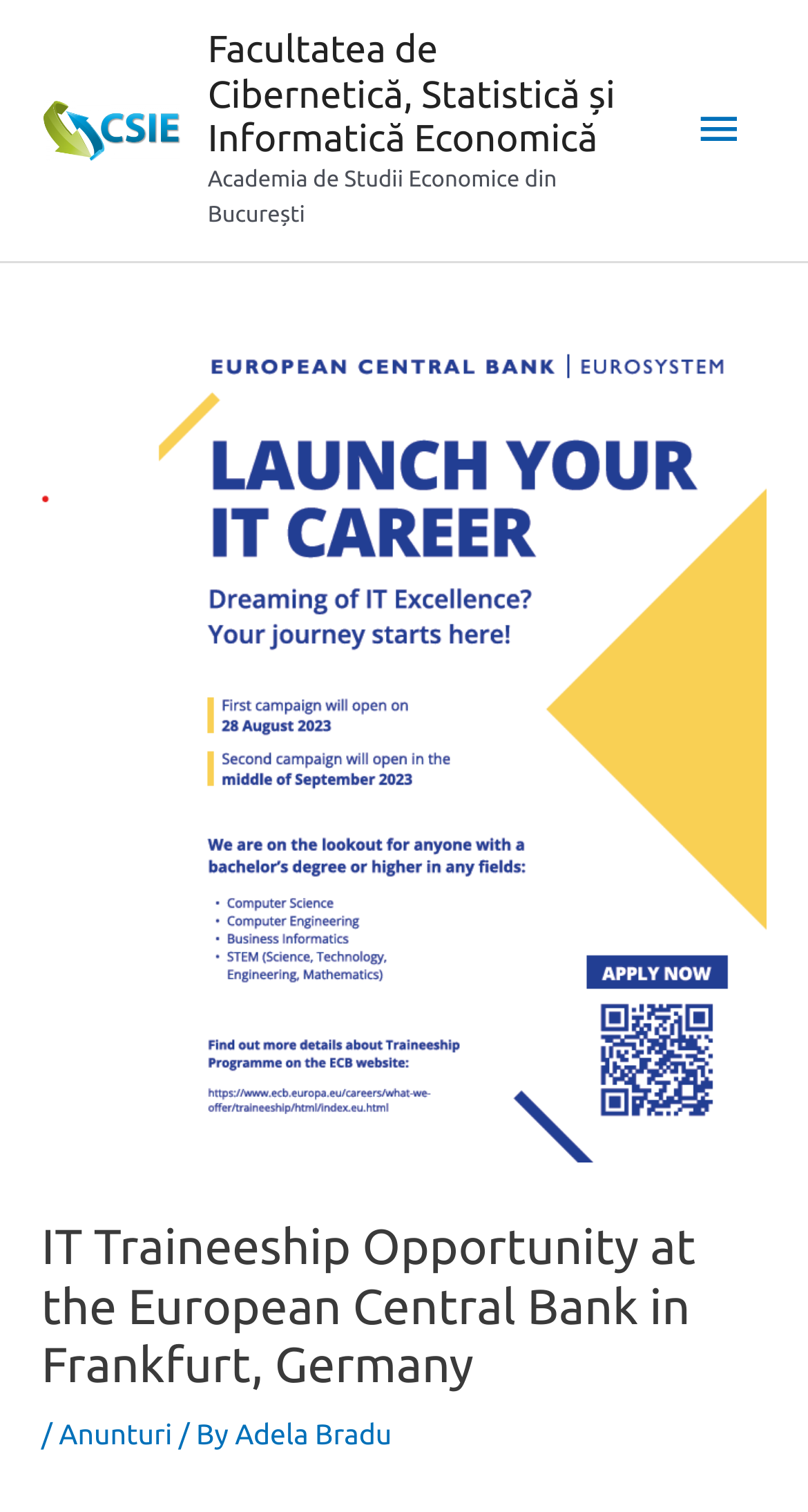Refer to the image and provide an in-depth answer to the question: 
What is the name of the faculty?

I found the answer by looking at the link element with the bounding box coordinates [0.051, 0.073, 0.222, 0.095], which contains the text 'Facultatea de Cibernetică, Statistică și Informatică Economică'.